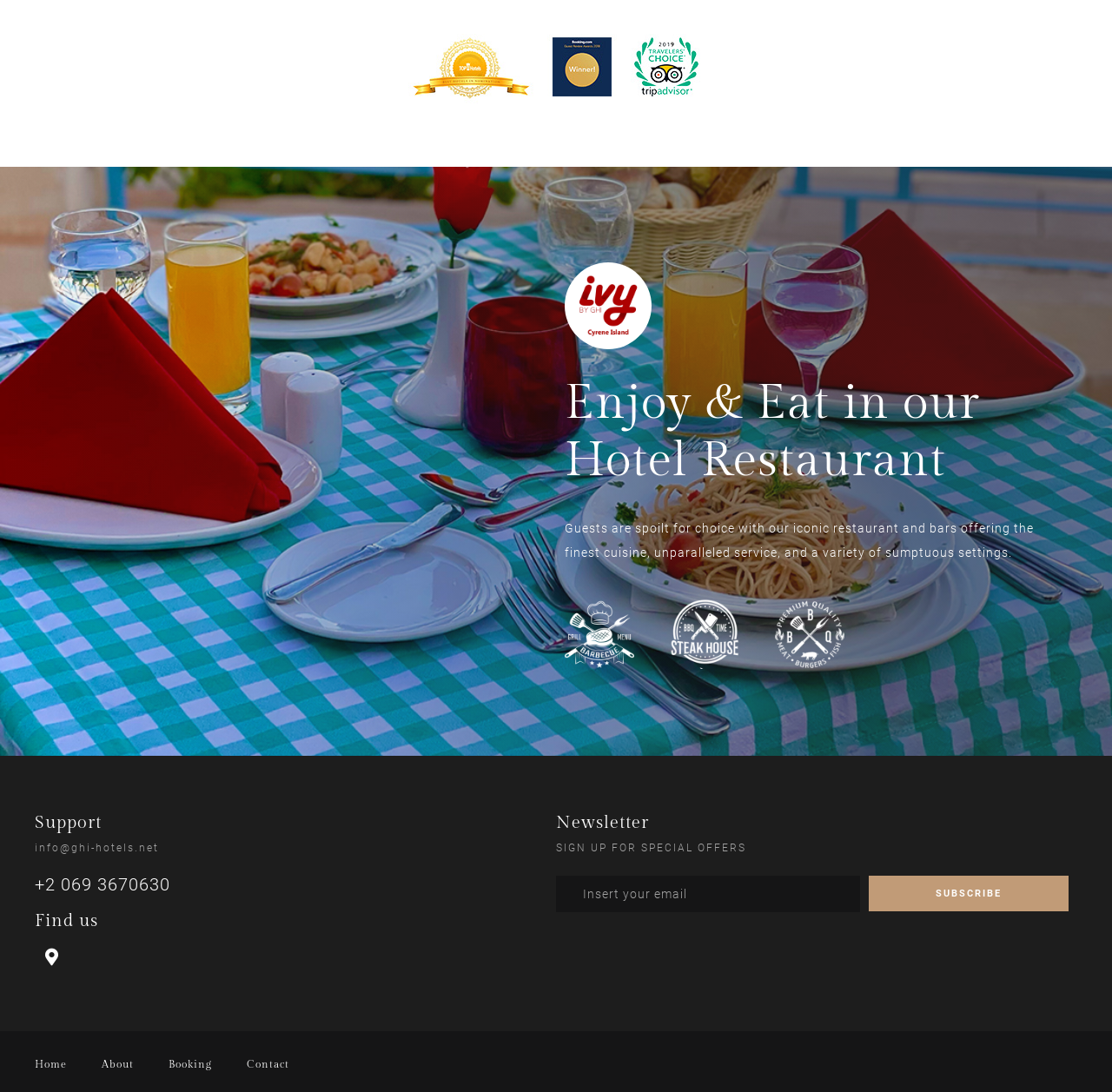Find the bounding box coordinates of the element you need to click on to perform this action: 'Click on the 'Booking' link'. The coordinates should be represented by four float values between 0 and 1, in the format [left, top, right, bottom].

[0.152, 0.969, 0.191, 0.98]